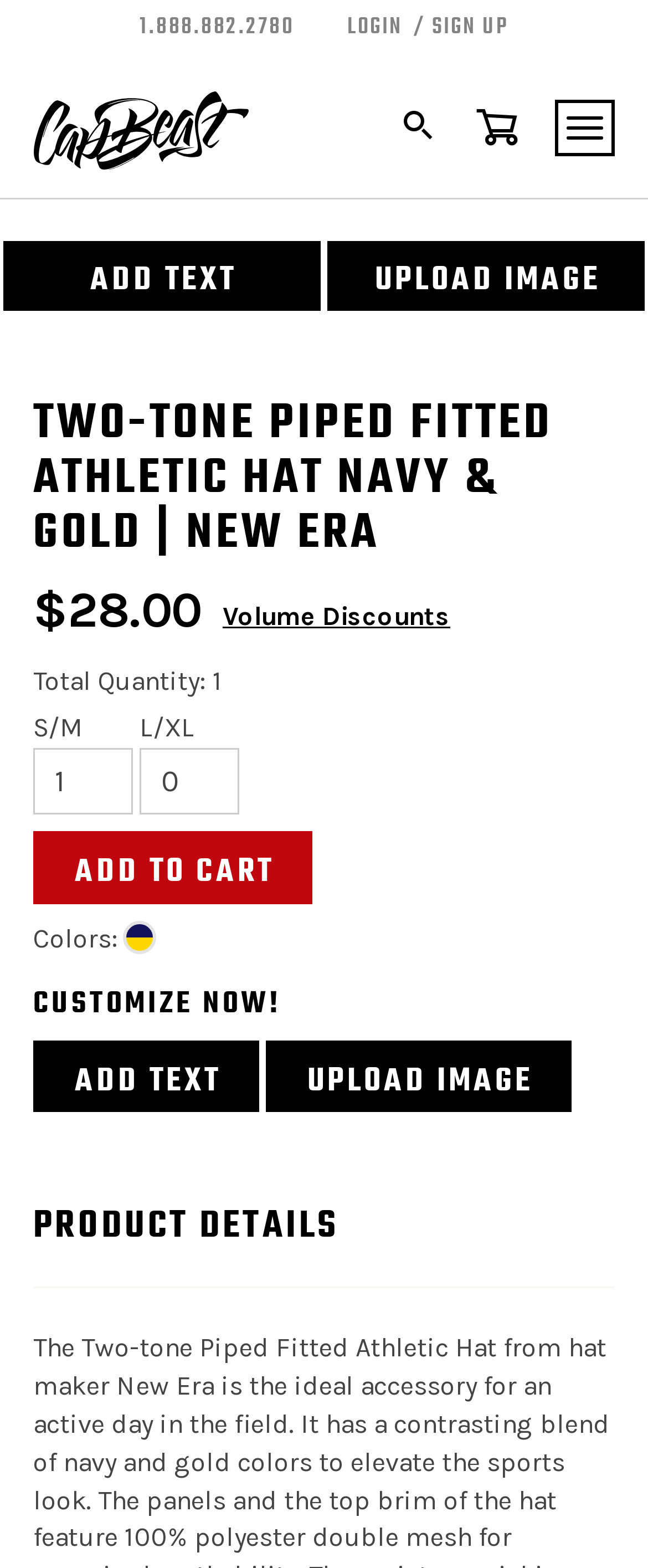Give a concise answer using one word or a phrase to the following question:
What are the available sizes?

S/M, L/XL